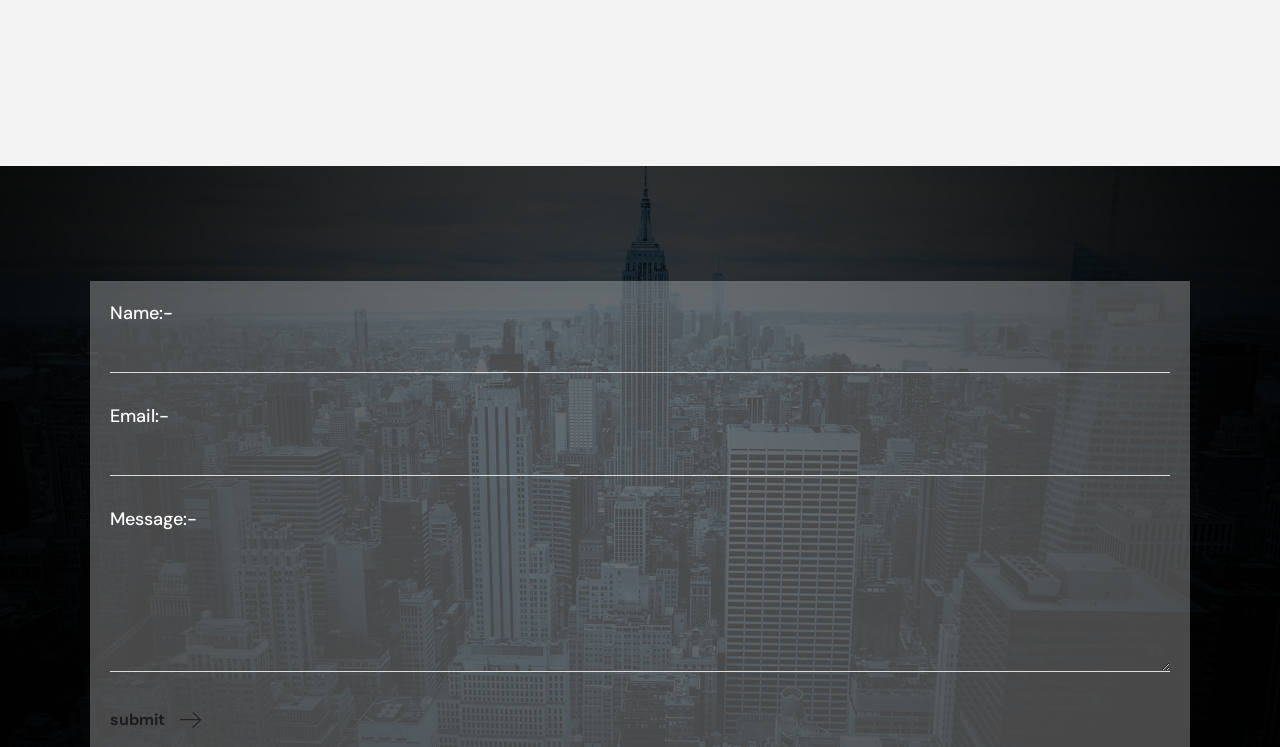What is the purpose of this webpage?
Please provide a comprehensive answer based on the information in the image.

Based on the webpage structure, it appears to be a contact form where users can input their name, email, and message to send to the website owner or administrator. The presence of text boxes and a submit button suggests that the webpage is designed to collect user input and send it to the recipient.